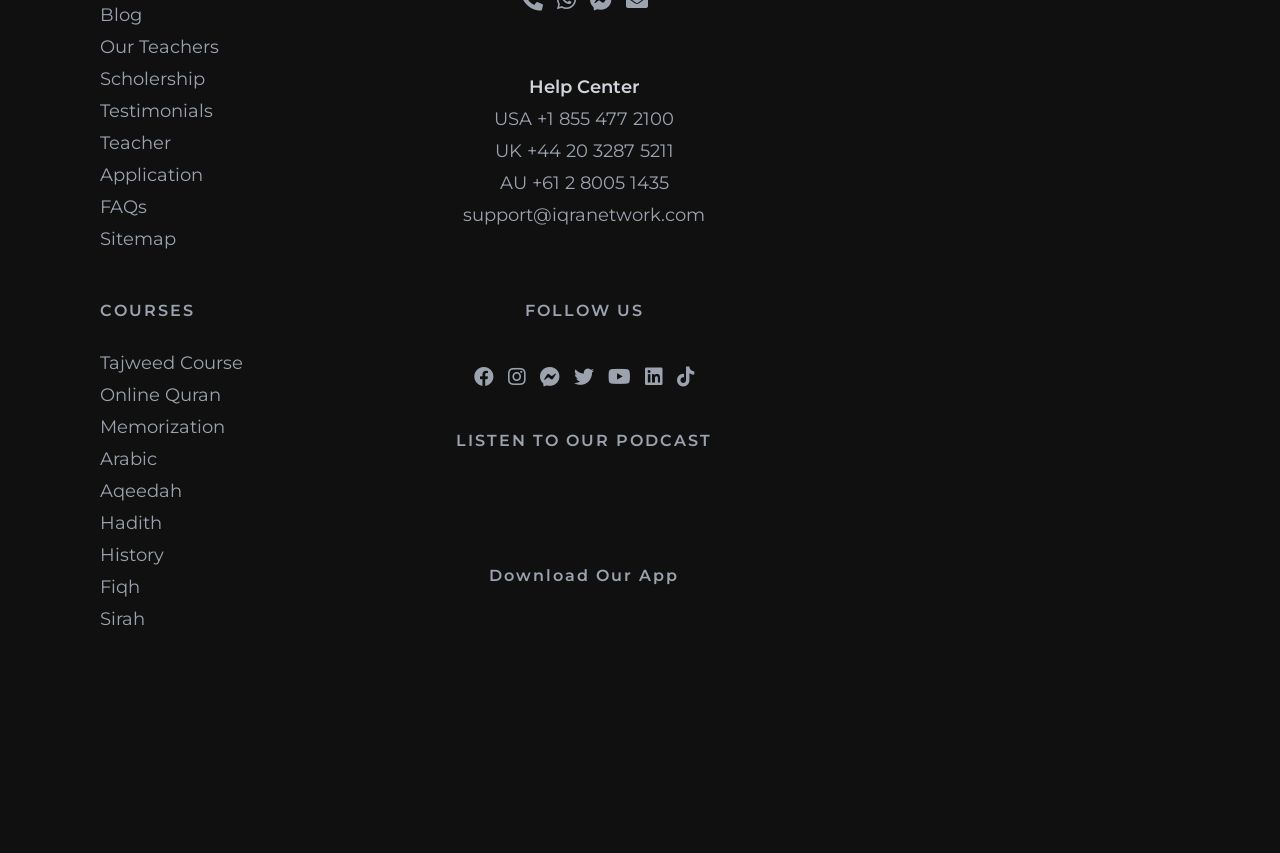Extract the bounding box coordinates of the UI element described by: "alt="sms"". The coordinates should include four float numbers ranging from 0 to 1, e.g., [left, top, right, bottom].

None